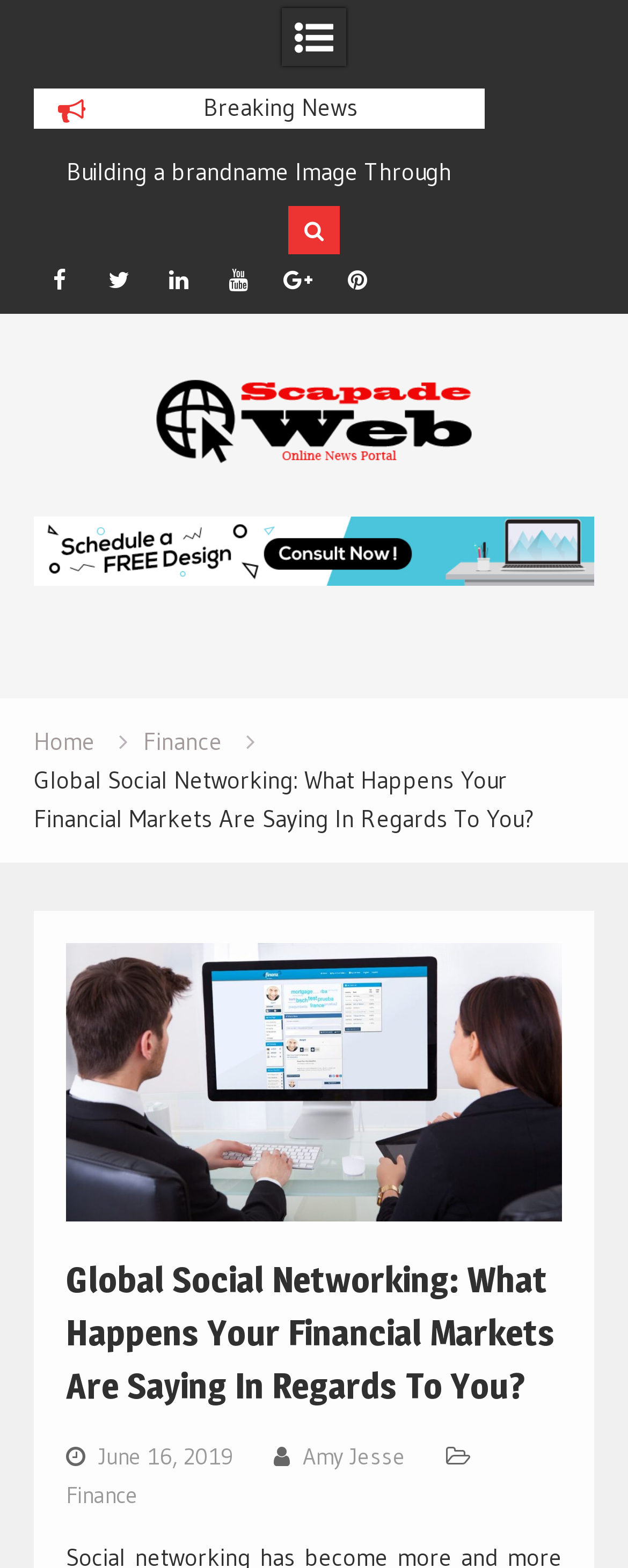Please locate and generate the primary heading on this webpage.

Global Social Networking: What Happens Your Financial Markets Are Saying In Regards To You?